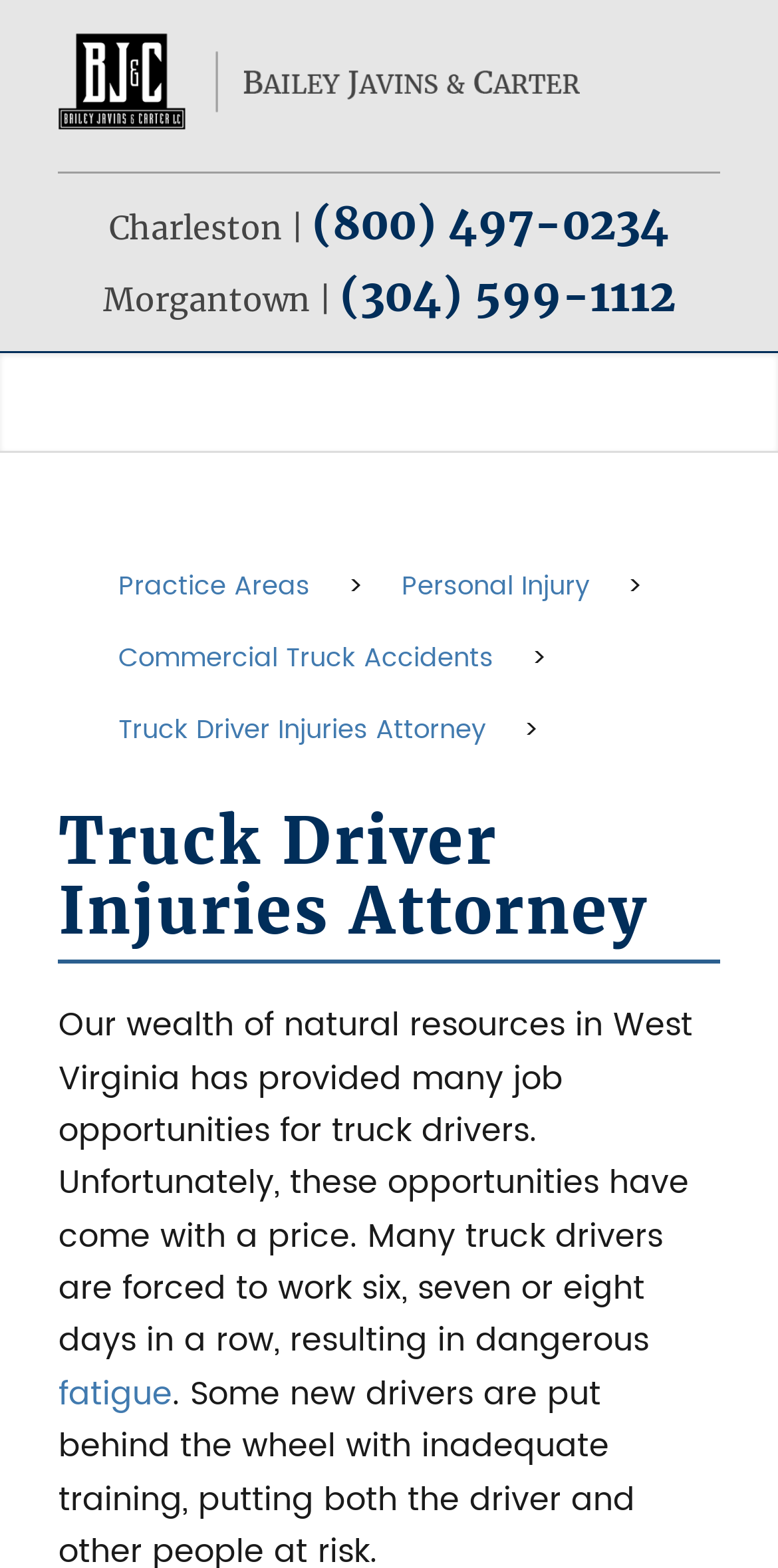Can you specify the bounding box coordinates of the area that needs to be clicked to fulfill the following instruction: "Read more about fatigue"?

[0.075, 0.873, 0.221, 0.906]